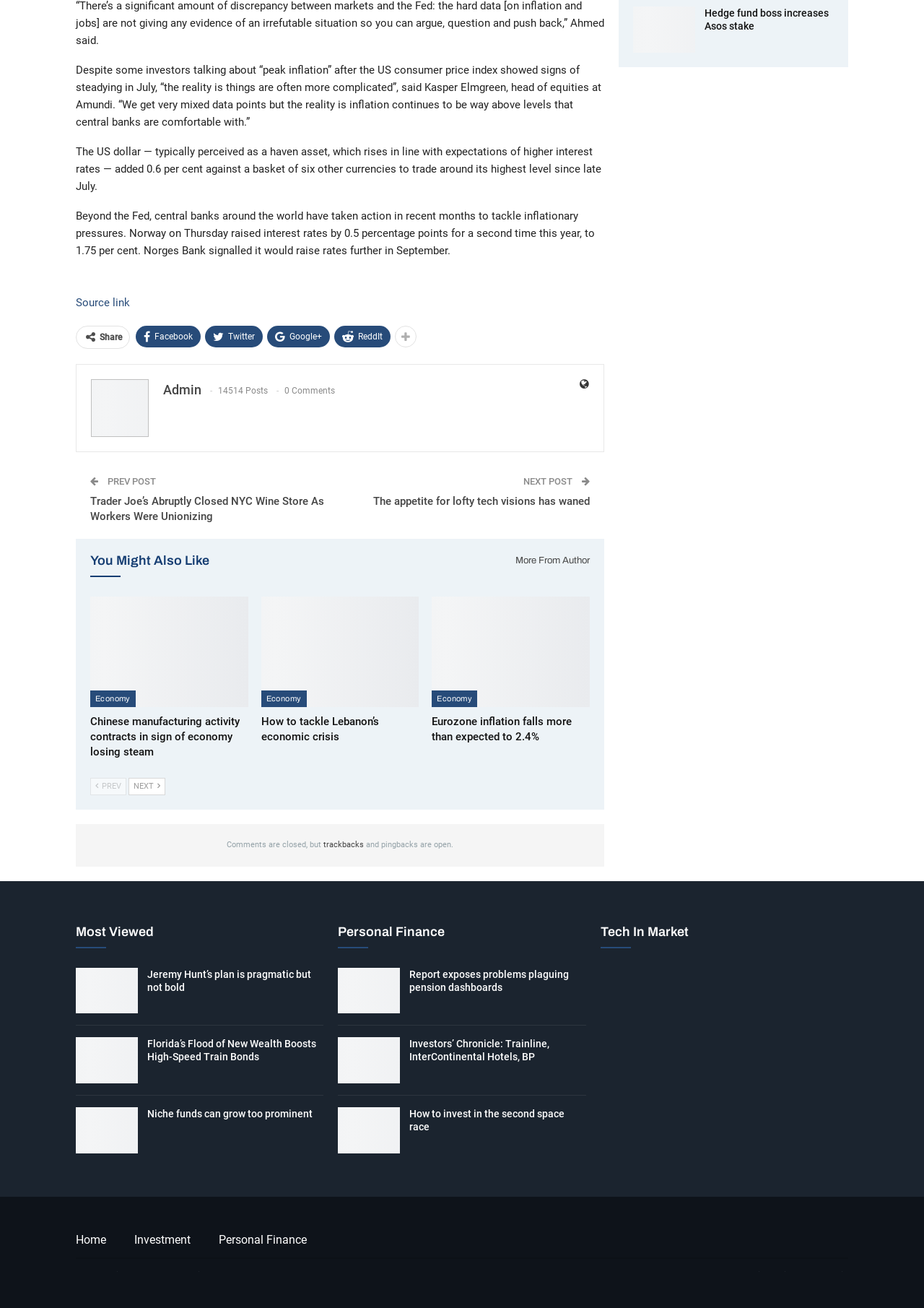Please identify the bounding box coordinates of the clickable area that will allow you to execute the instruction: "Go to the home page".

[0.082, 0.942, 0.115, 0.953]